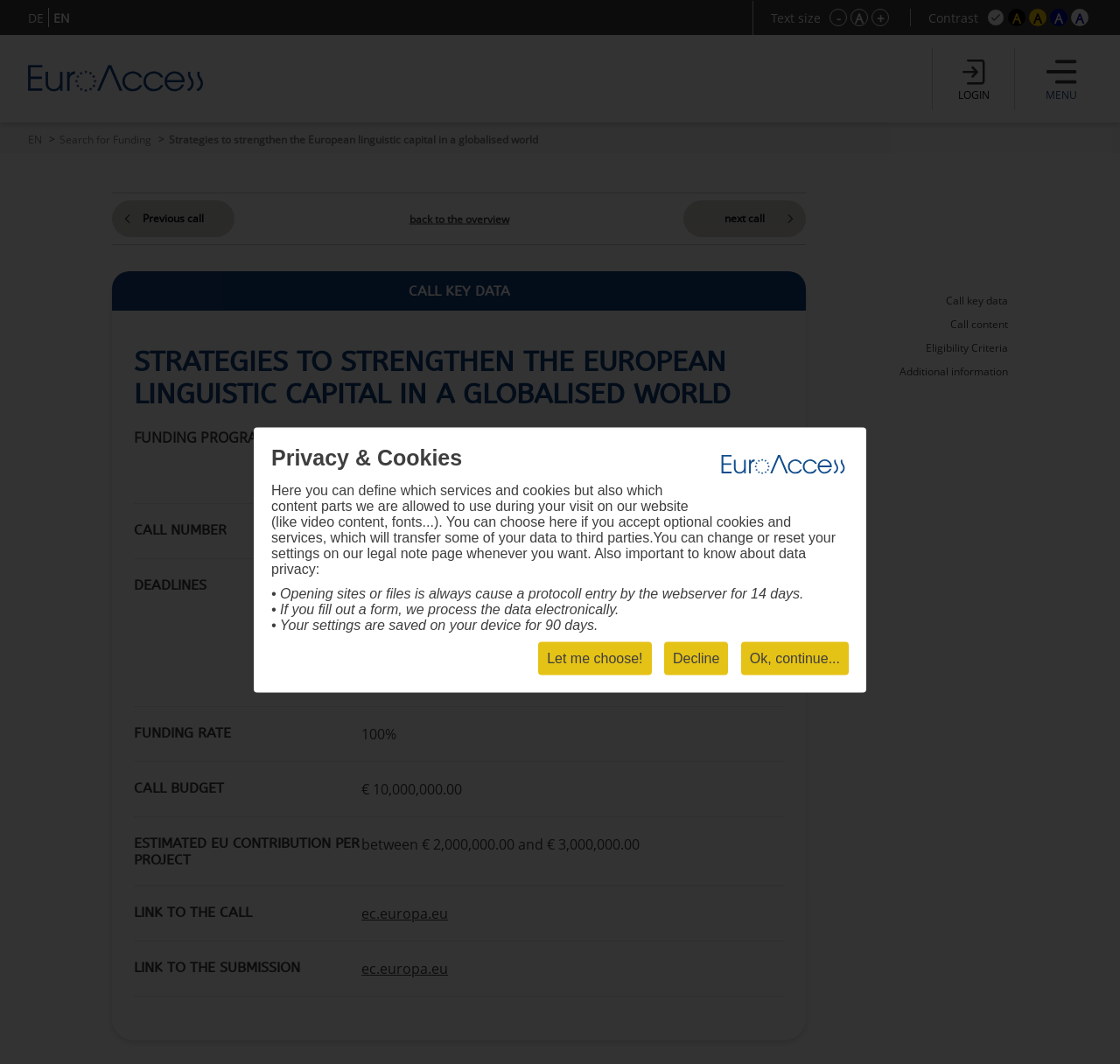Give a short answer to this question using one word or a phrase:
What is the purpose of the 'Text size' section?

To adjust text size